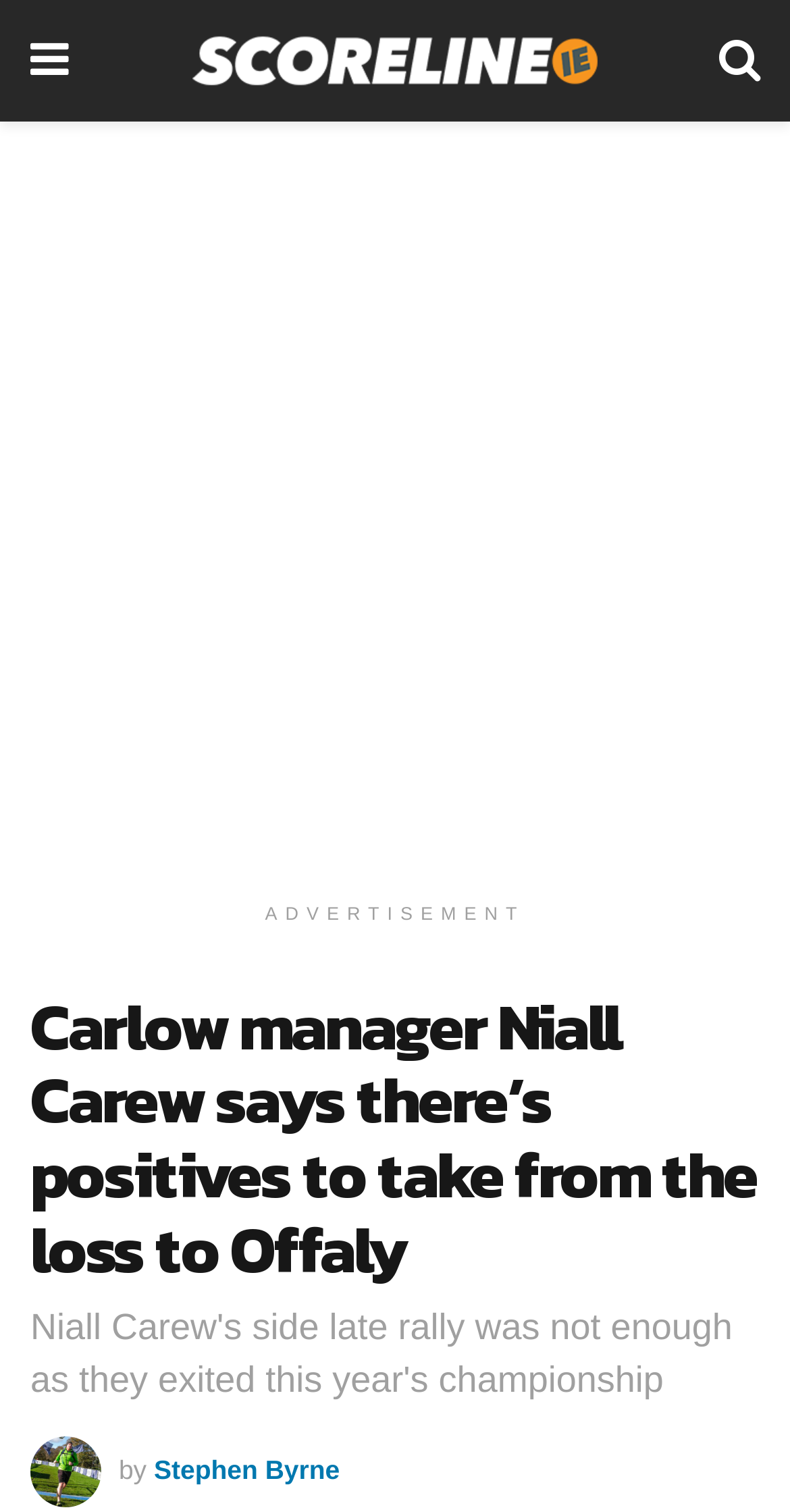Summarize the webpage with intricate details.

The webpage appears to be a news article about Carlow manager Niall Carew's reaction to a loss in a championship game. At the top of the page, there are several links, including a logo link to "Scoreline.ie" with an accompanying image, and two other links with icons. 

Below these links, there is an advertisement iframe that spans the entire width of the page. Above the advertisement, there is a label "ADVERTISEMENT" in bold text.

The main content of the page begins with a heading that reads "Carlow manager Niall Carew says there’s positives to take from the loss to Offaly". This is followed by a subheading that summarizes the article, stating "Niall Carew's side late rally was not enough as they exited this year's championship".

At the bottom of the page, there is an image of the author, Stephen Byrne, accompanied by a "by" label and a link to the author's name.